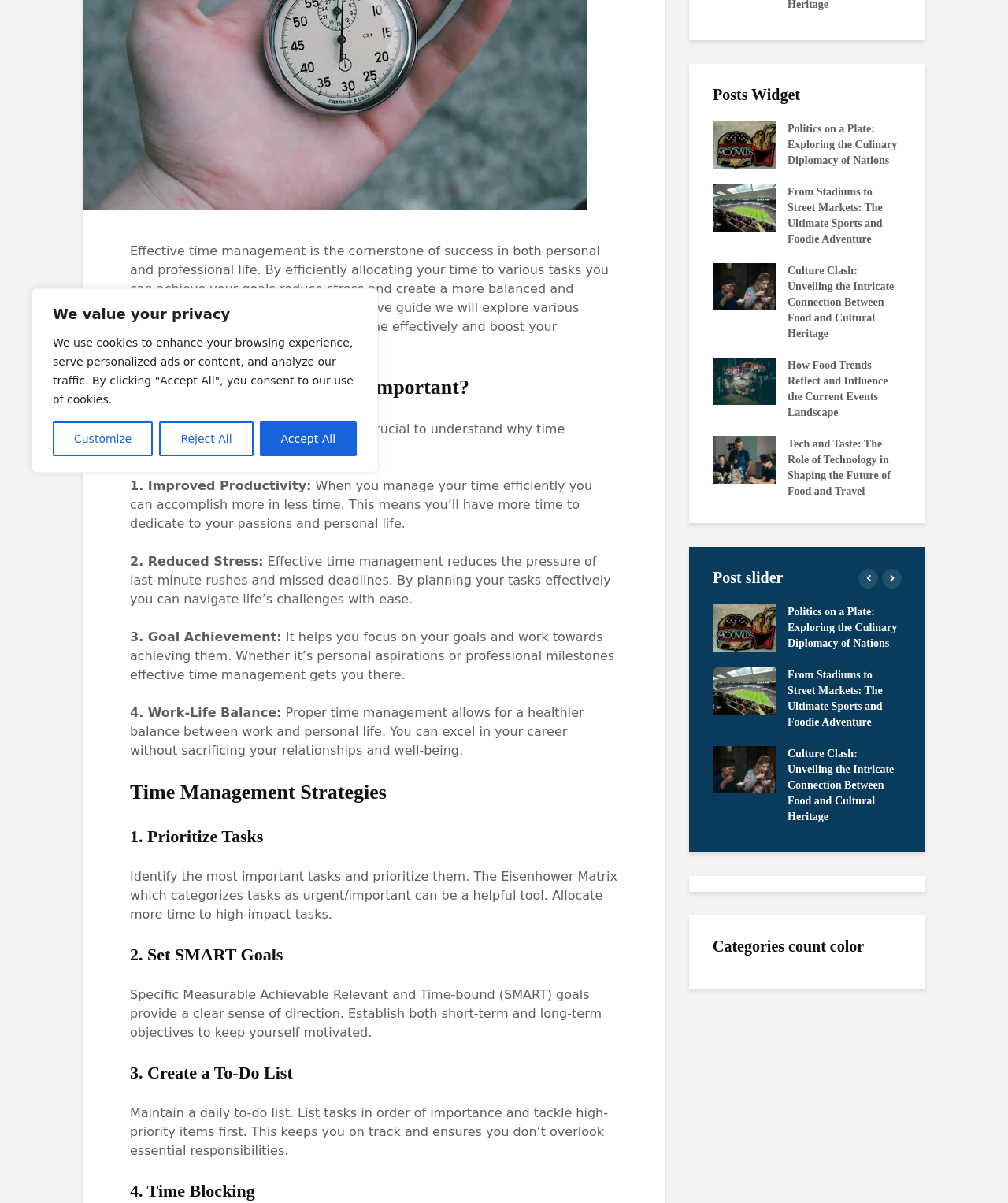Predict the bounding box coordinates for the UI element described as: "alt="The Evergreen State College"". The coordinates should be four float numbers between 0 and 1, presented as [left, top, right, bottom].

None